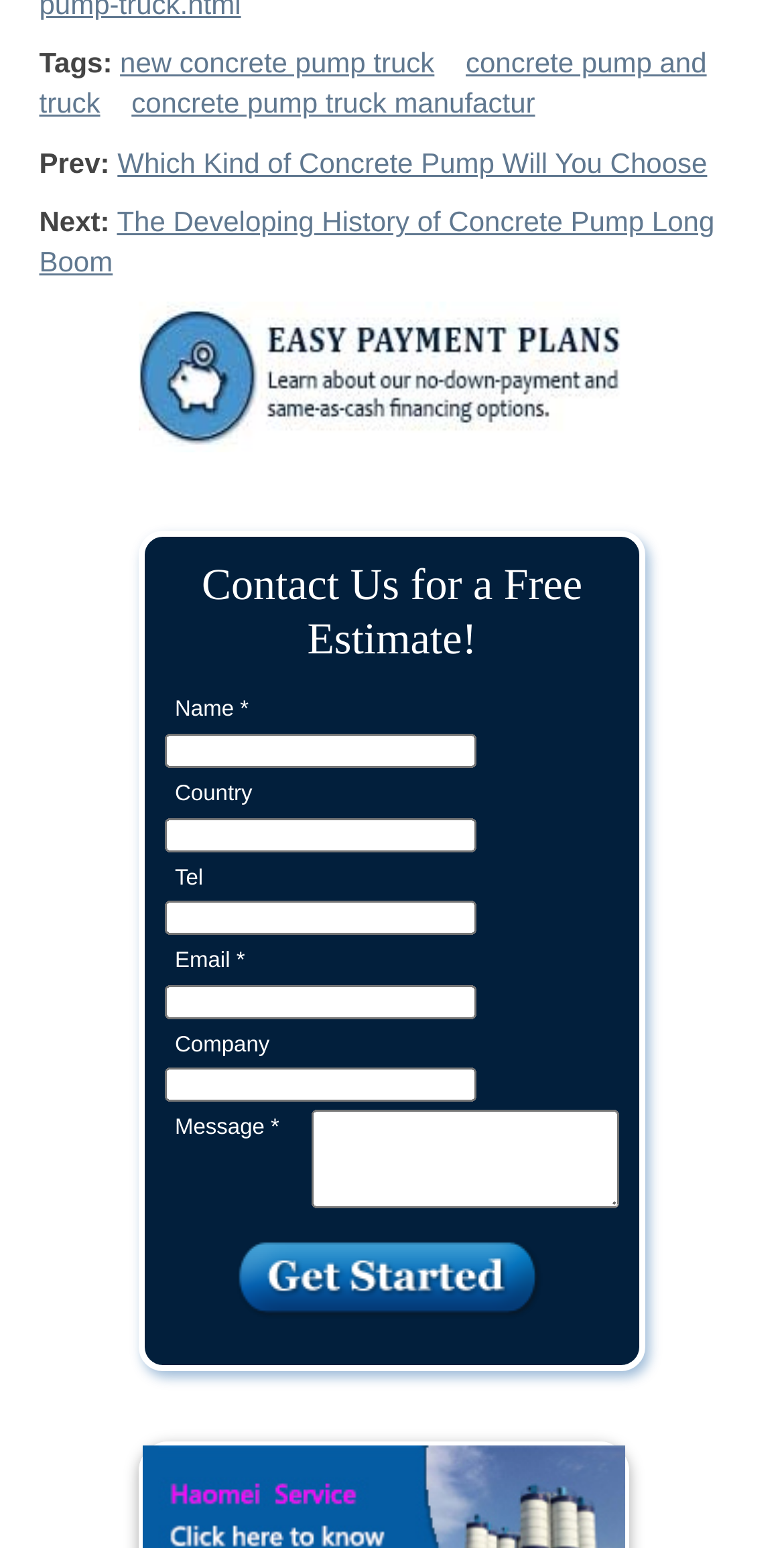Please answer the following question using a single word or phrase: 
What is the company's main business?

Concrete machinery